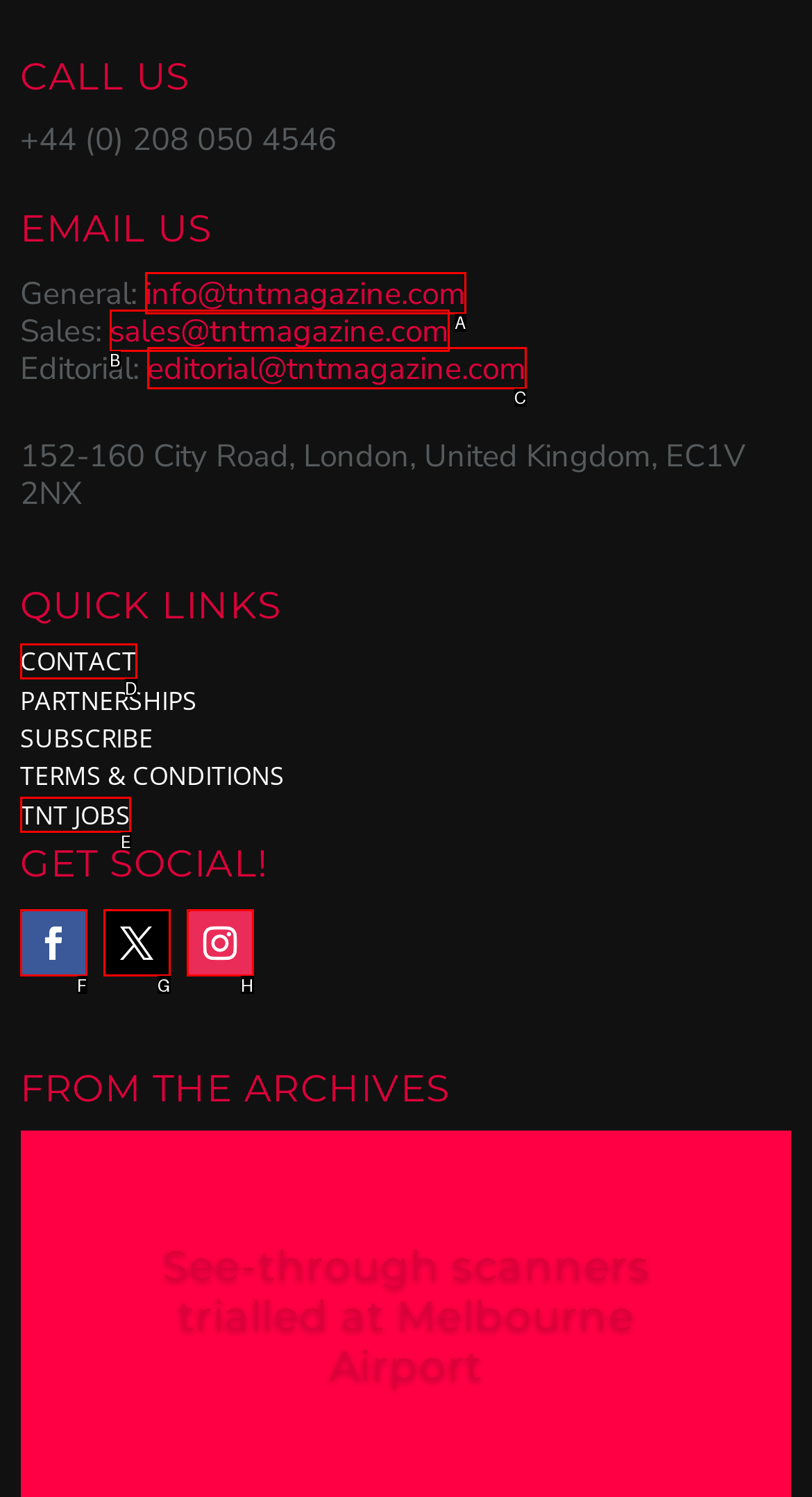Looking at the description: Follow, identify which option is the best match and respond directly with the letter of that option.

F